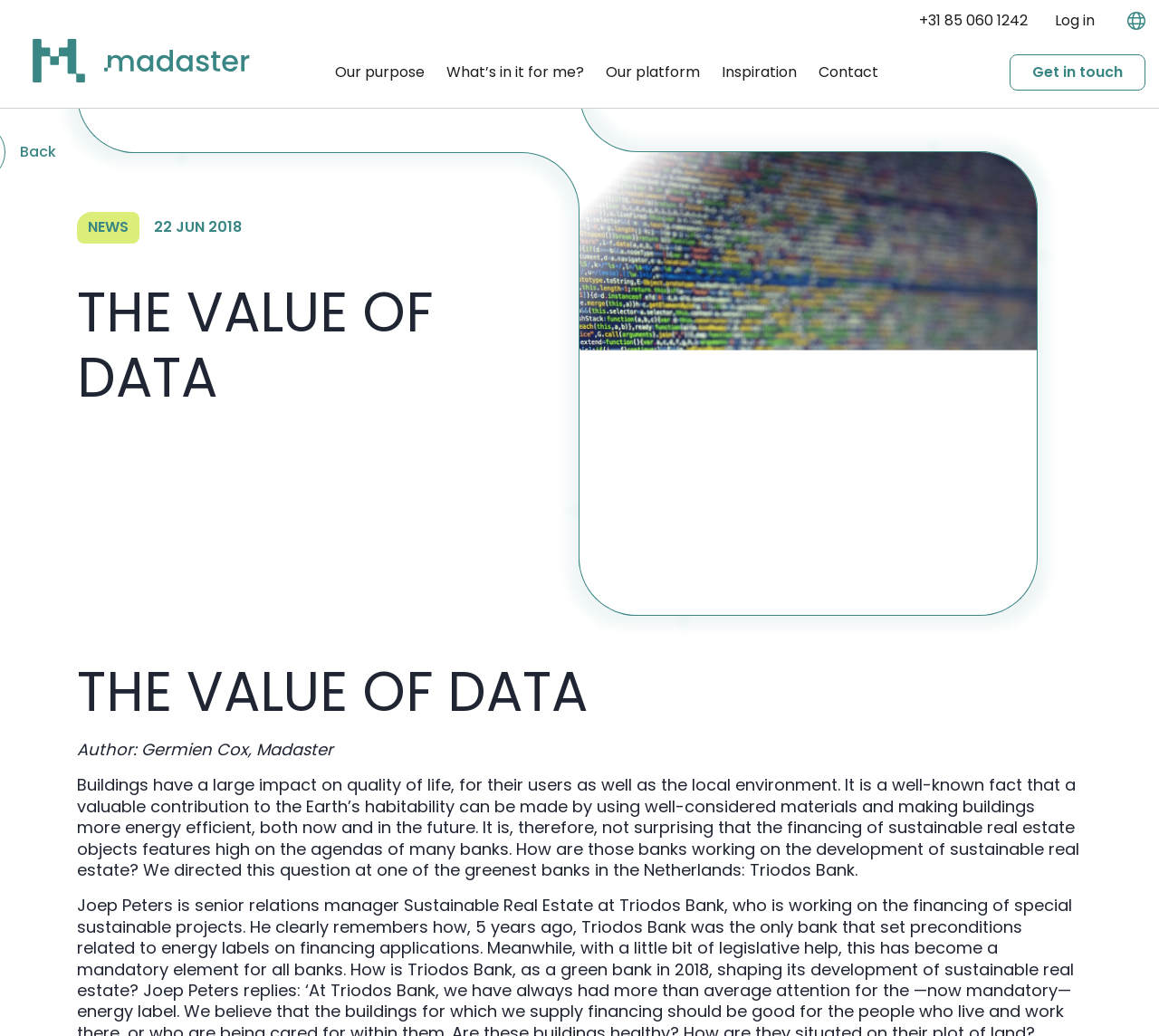Based on the element description +31 85 060 1242, identify the bounding box of the UI element in the given webpage screenshot. The coordinates should be in the format (top-left x, top-left y, bottom-right x, bottom-right y) and must be between 0 and 1.

[0.793, 0.006, 0.887, 0.034]